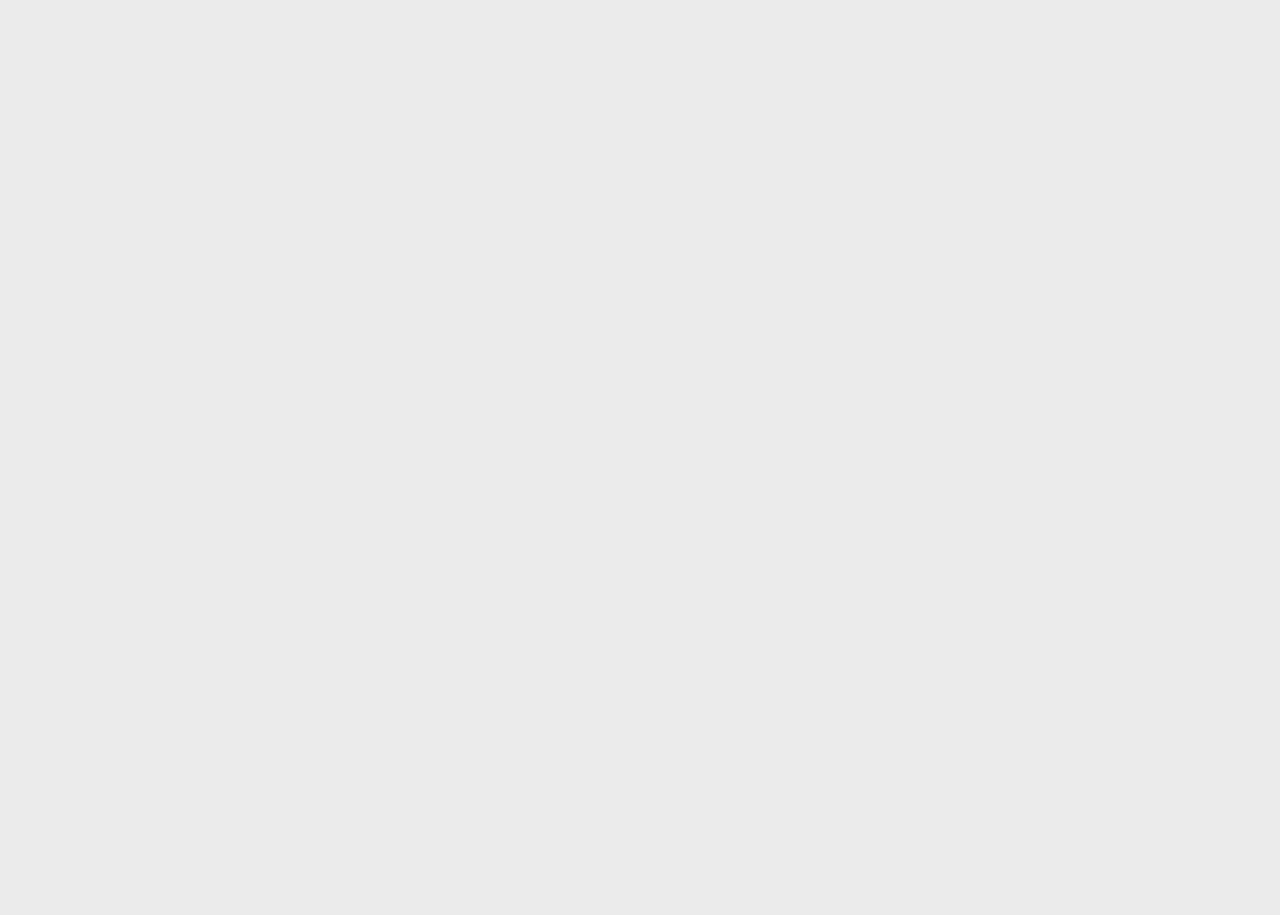What is the disclaimer about?
Refer to the image and give a detailed answer to the question.

The disclaimer is about the document produced by Credit Suisse, stating that the opinions expressed are those of Credit Suisse as of the date of writing and are subject to change. It also mentions that the document does not constitute an offer or an invitation by or on behalf of Credit Suisse to any person to buy or sell any security.